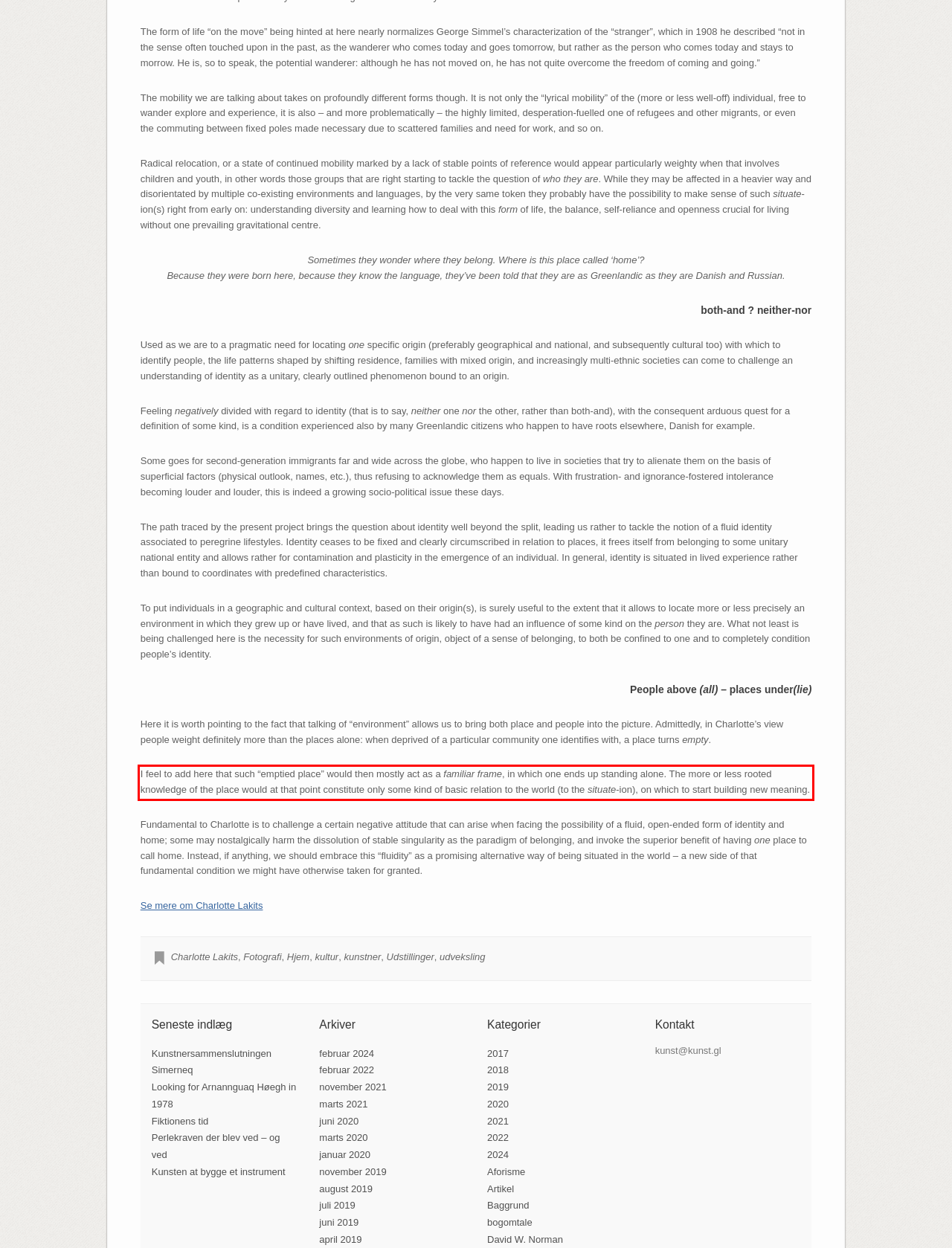Given a screenshot of a webpage containing a red rectangle bounding box, extract and provide the text content found within the red bounding box.

I feel to add here that such “emptied place” would then mostly act as a familiar frame, in which one ends up standing alone. The more or less rooted knowledge of the place would at that point constitute only some kind of basic relation to the world (to the situate-ion), on which to start building new meaning.